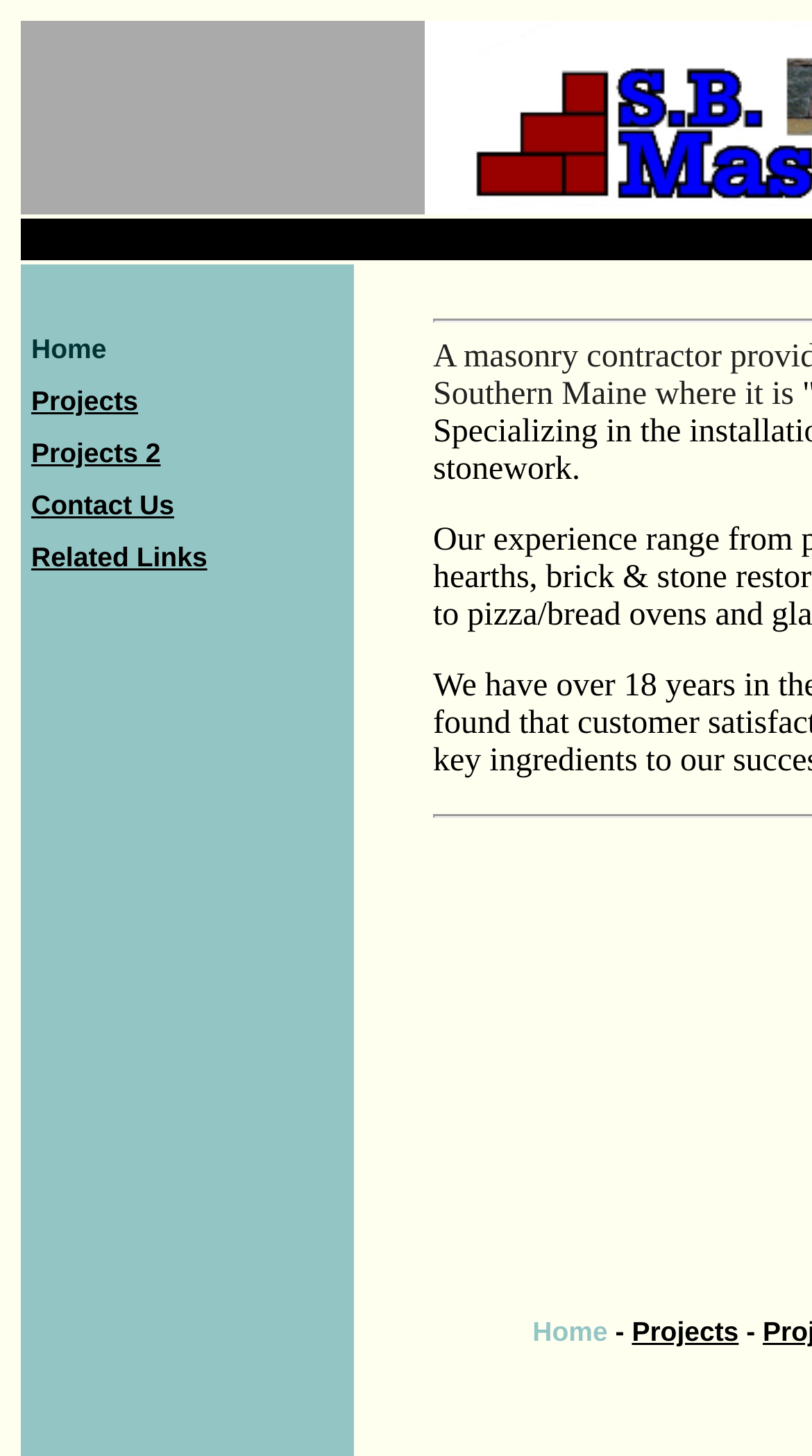What is the first menu item?
Look at the image and answer with only one word or phrase.

Home